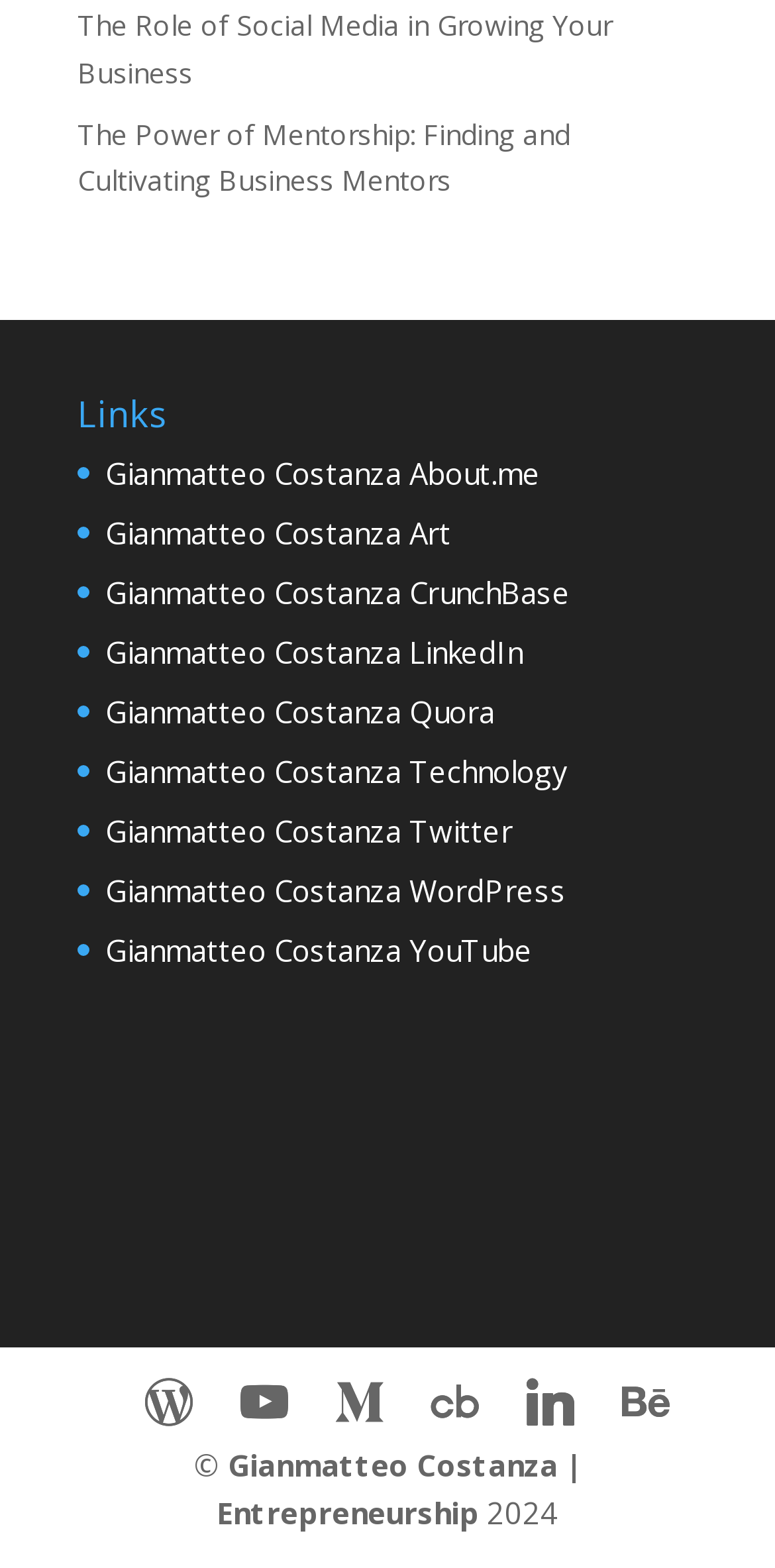What is the copyright year mentioned at the bottom of the page?
Answer briefly with a single word or phrase based on the image.

2024